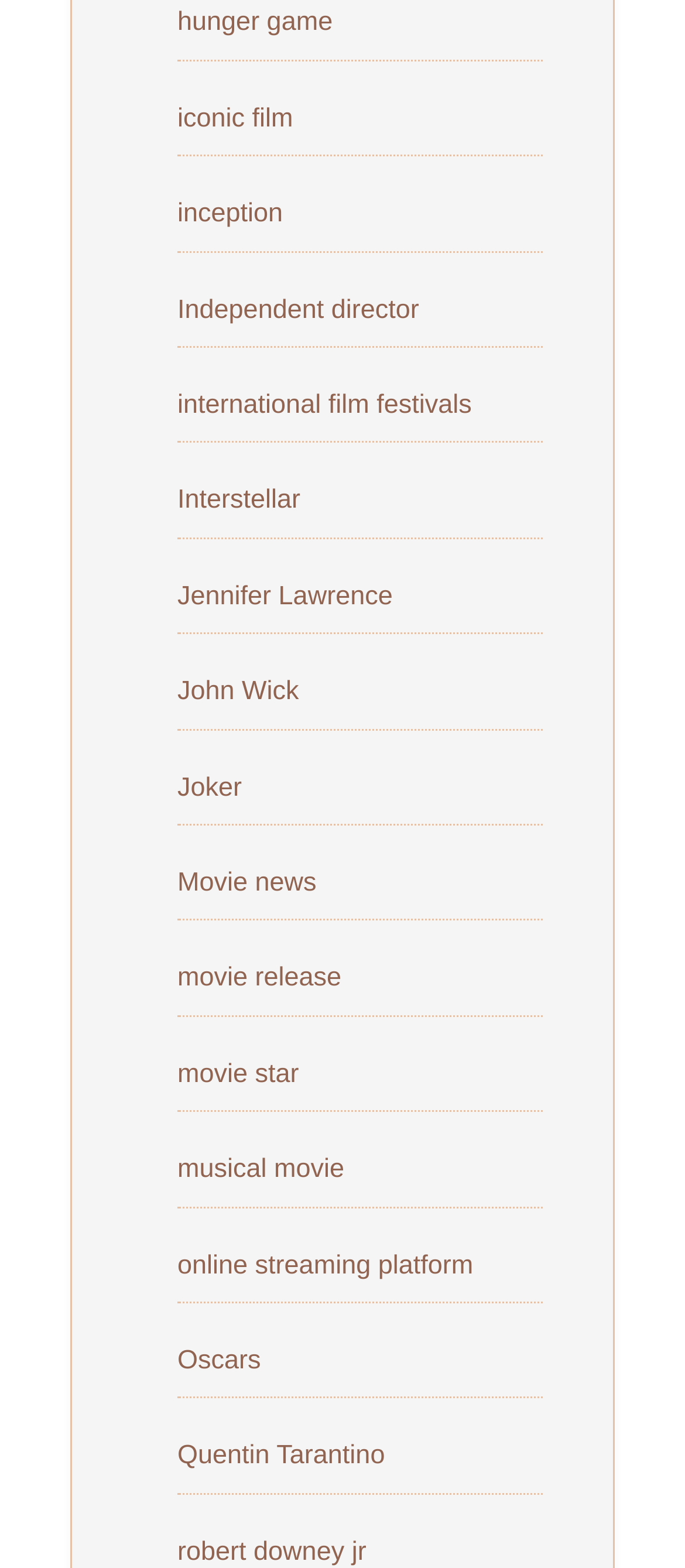What is the first movie mentioned on the webpage?
Answer with a single word or phrase by referring to the visual content.

Hunger Game